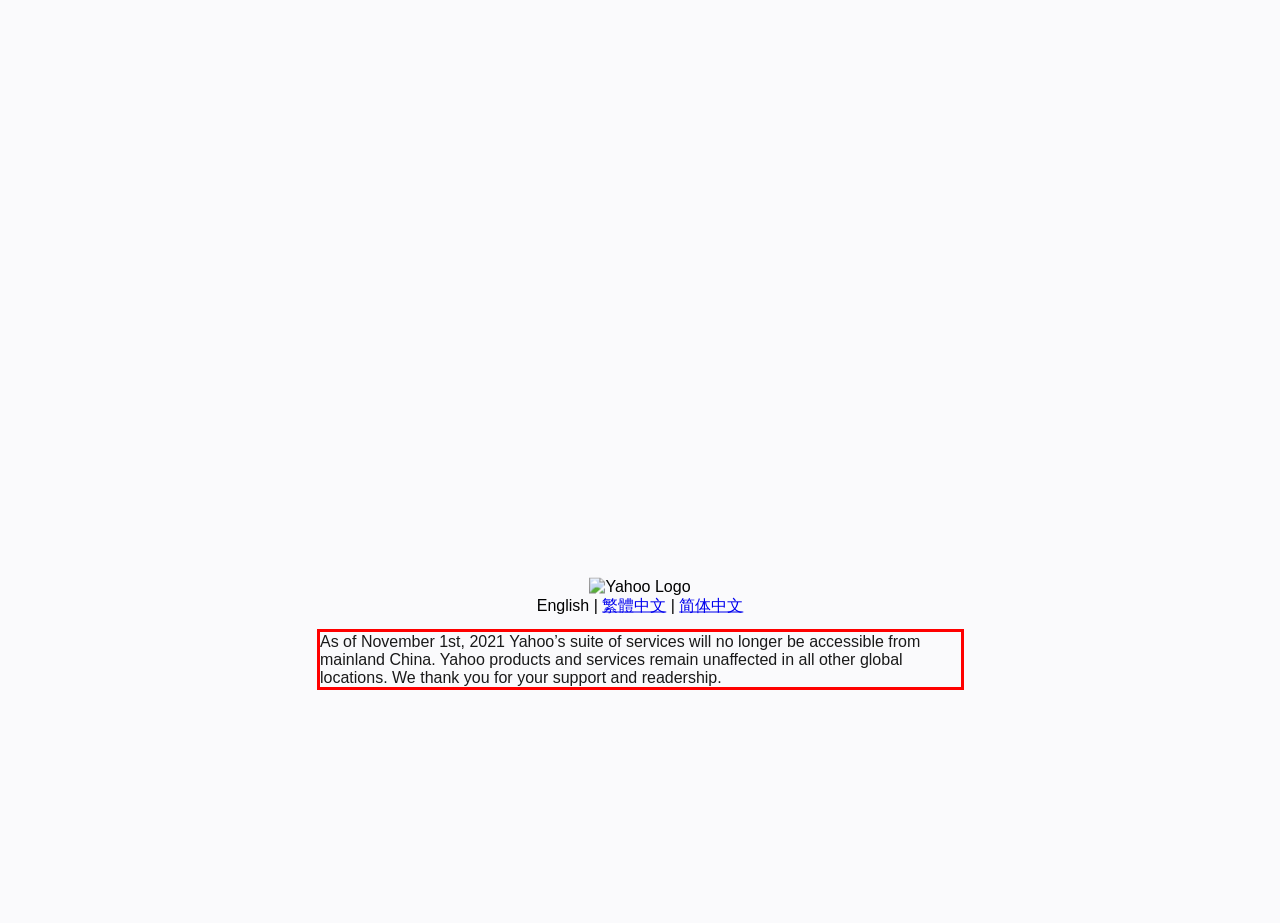You are presented with a webpage screenshot featuring a red bounding box. Perform OCR on the text inside the red bounding box and extract the content.

As of November 1st, 2021 Yahoo’s suite of services will no longer be accessible from mainland China. Yahoo products and services remain unaffected in all other global locations. We thank you for your support and readership.